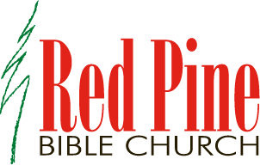What type of tree is depicted in the logo?
Carefully examine the image and provide a detailed answer to the question.

The logo of Red Pine Bible Church includes a stylized green pine tree element, which visually enhances the design and reflects the church's name, providing a clear representation of the church's identity.